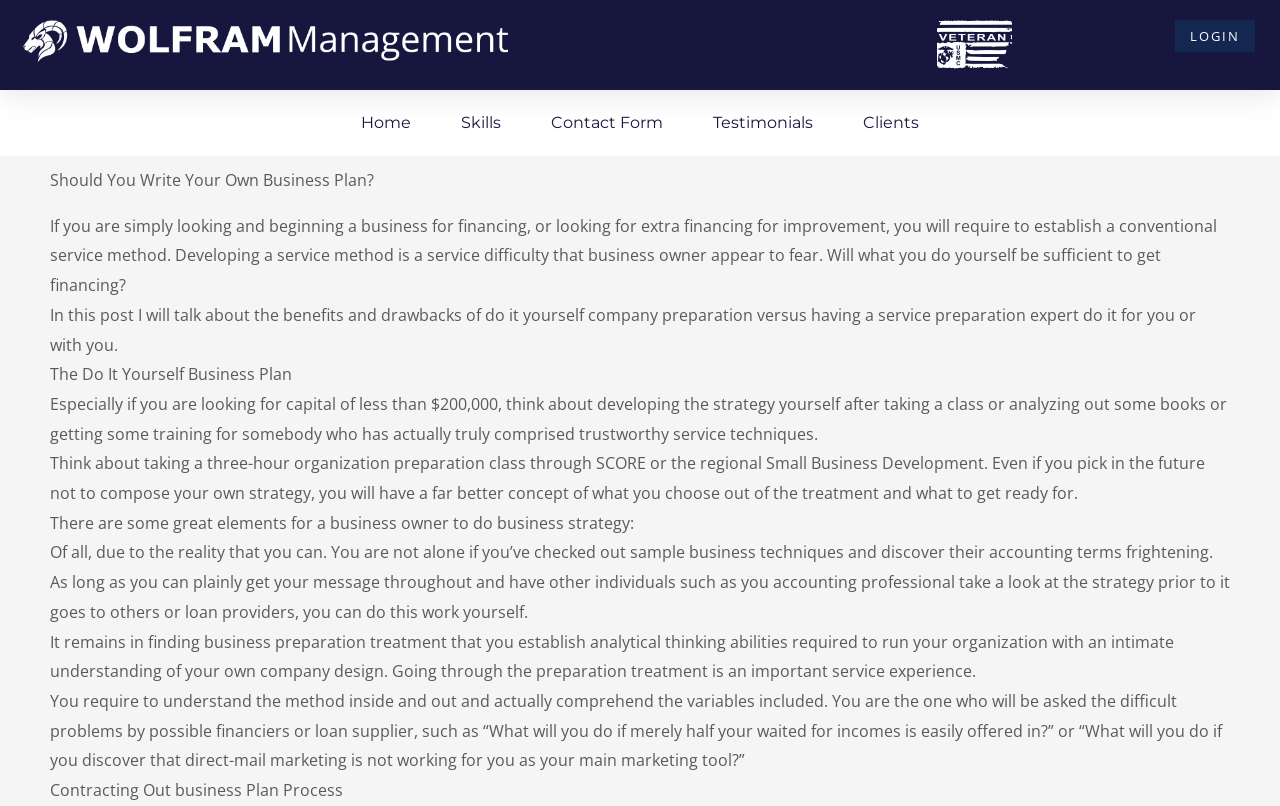Using the format (top-left x, top-left y, bottom-right x, bottom-right y), and given the element description, identify the bounding box coordinates within the screenshot: Next Post →

None